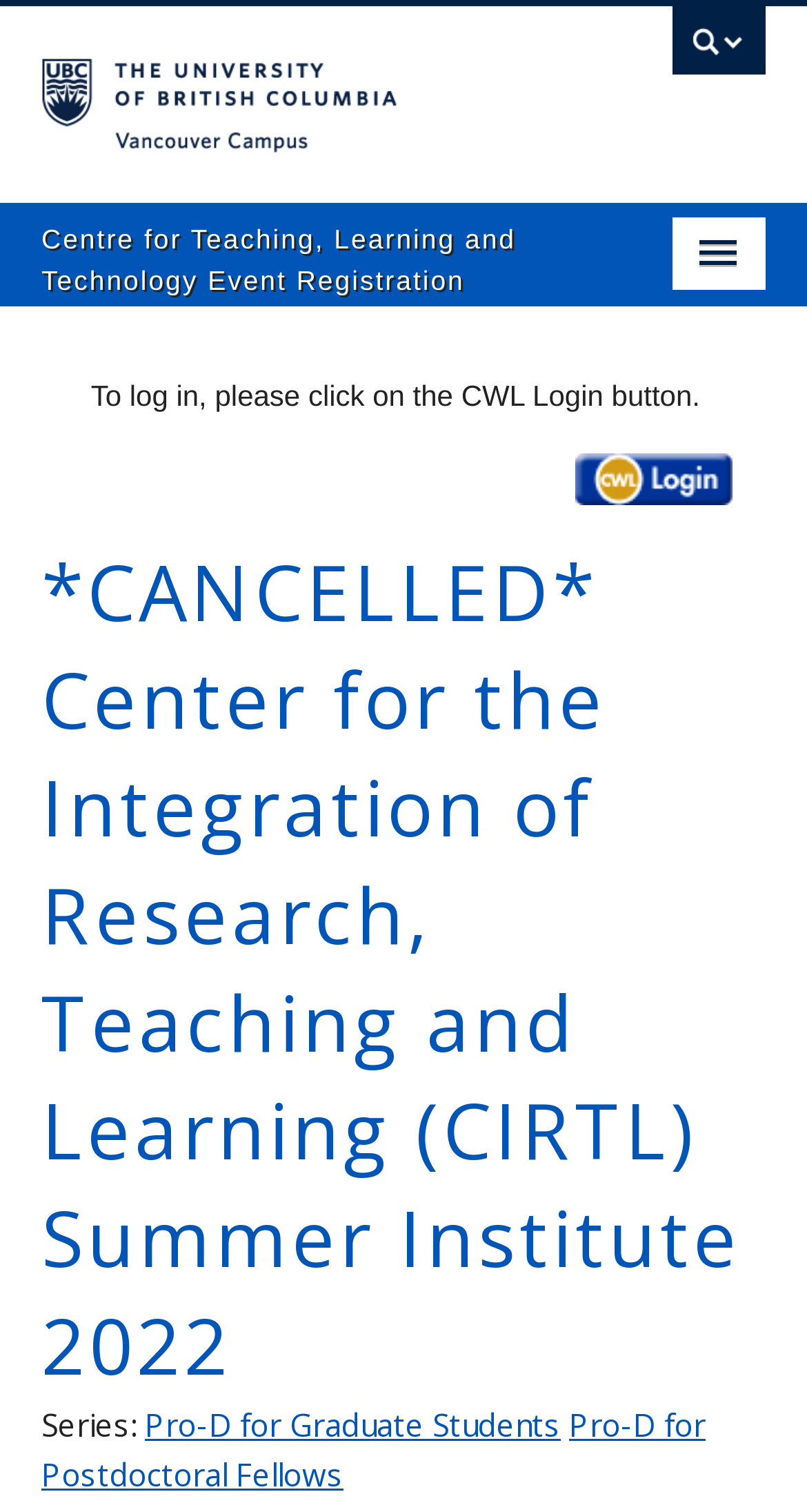For the given element description Home, determine the bounding box coordinates of the UI element. The coordinates should follow the format (top-left x, top-left y, bottom-right x, bottom-right y) and be within the range of 0 to 1.

[0.0, 0.203, 1.0, 0.257]